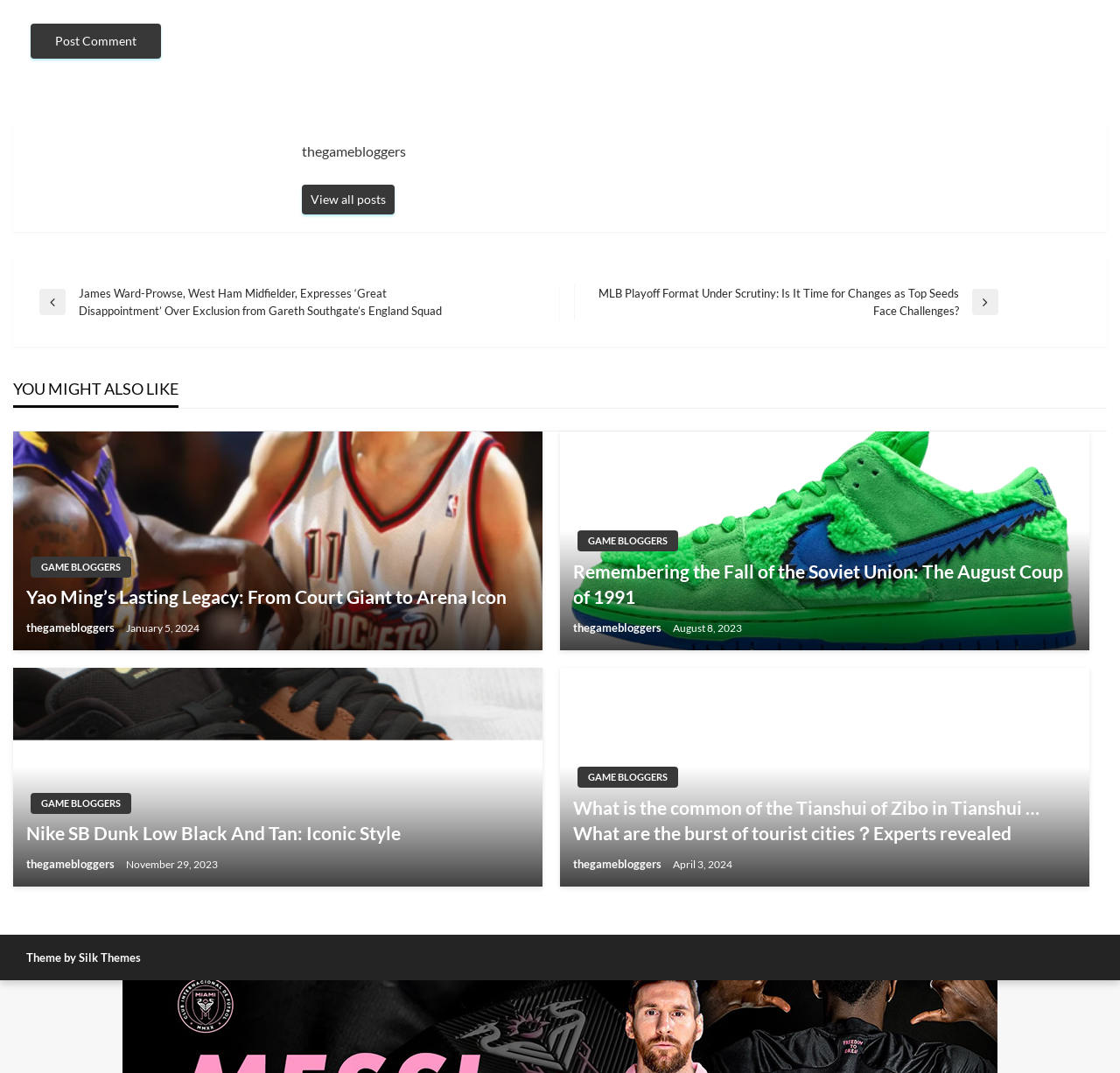What type of content is displayed on this webpage? Analyze the screenshot and reply with just one word or a short phrase.

Blog posts